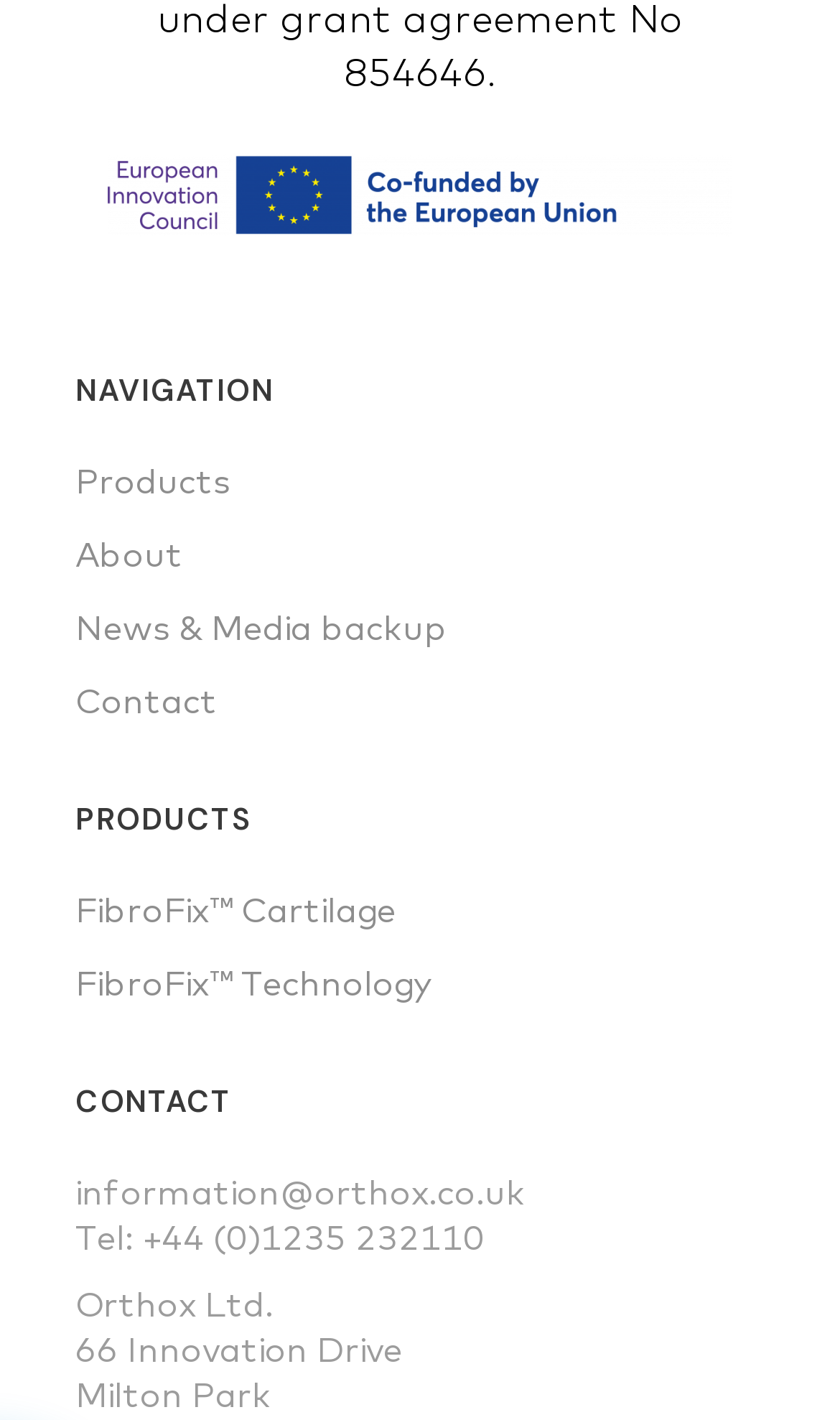Identify the bounding box coordinates of the clickable region to carry out the given instruction: "Search for something".

None